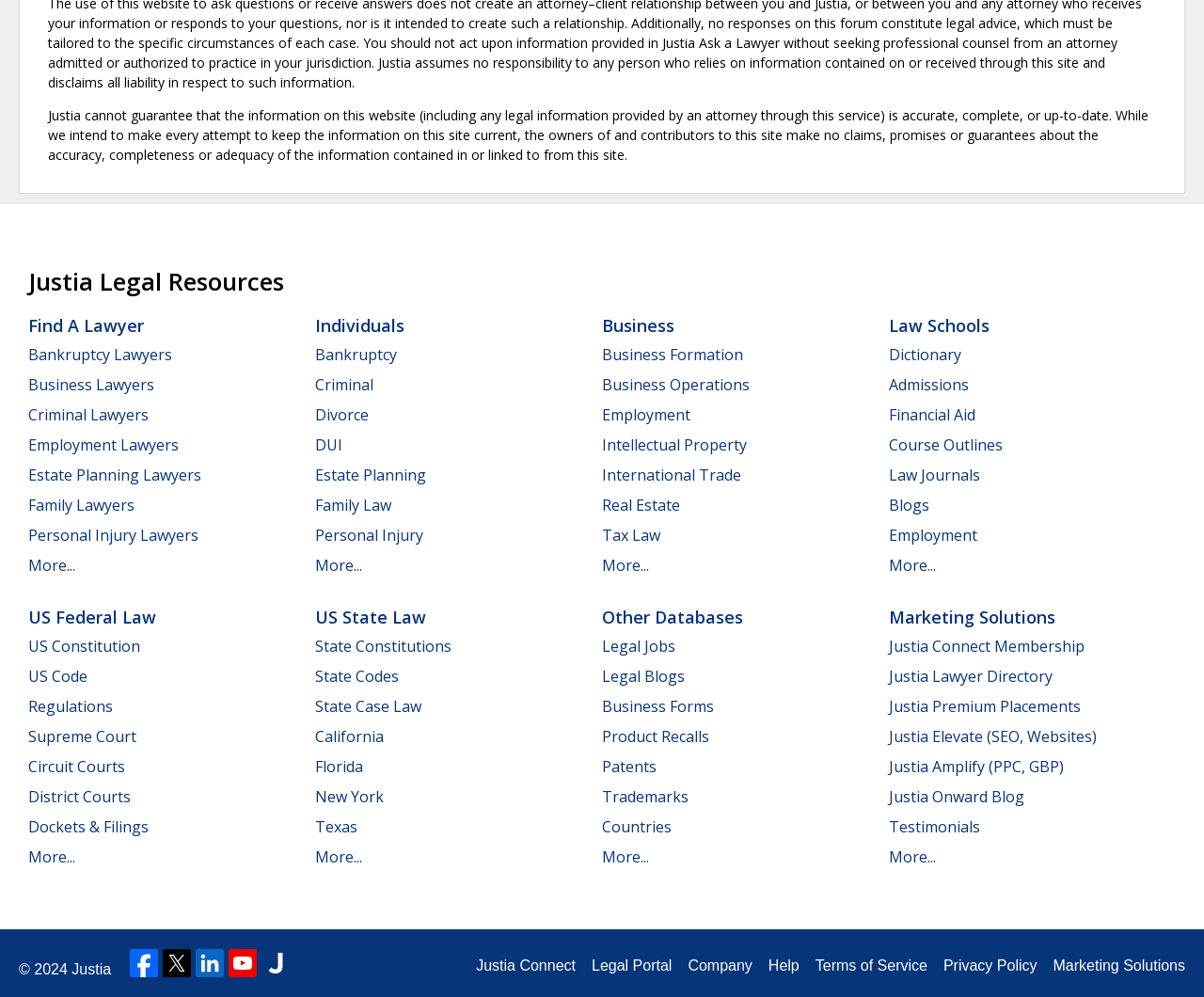What is the last option under 'US Federal Law'?
Using the image, answer in one word or phrase.

More...